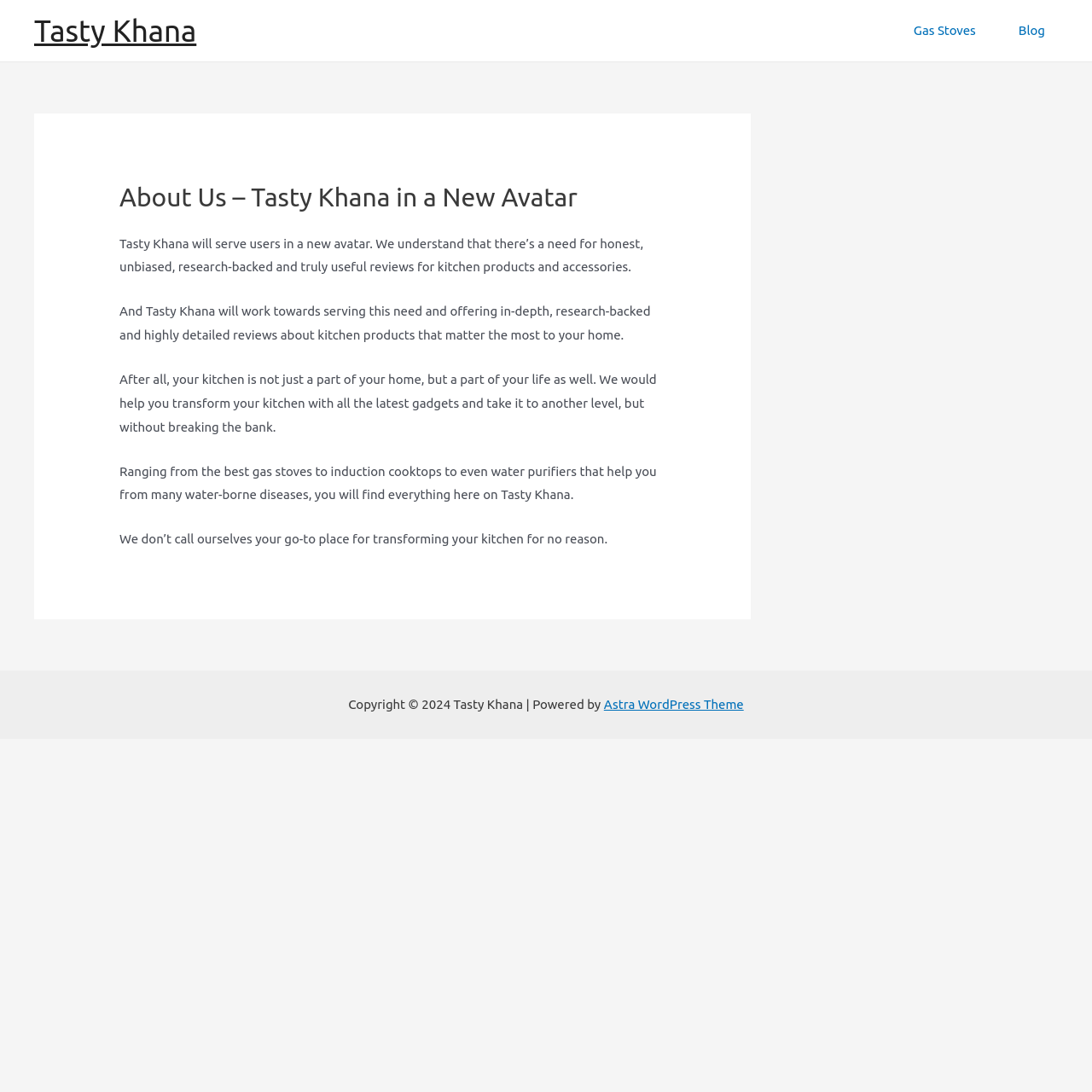What is the tone of the About Us page?
Carefully analyze the image and provide a detailed answer to the question.

The text on the About Us page is written in an informative tone, providing details about Tasty Khana's mission and goals, without any emotional or promotional language, suggesting a focus on educating readers about the website's purpose.